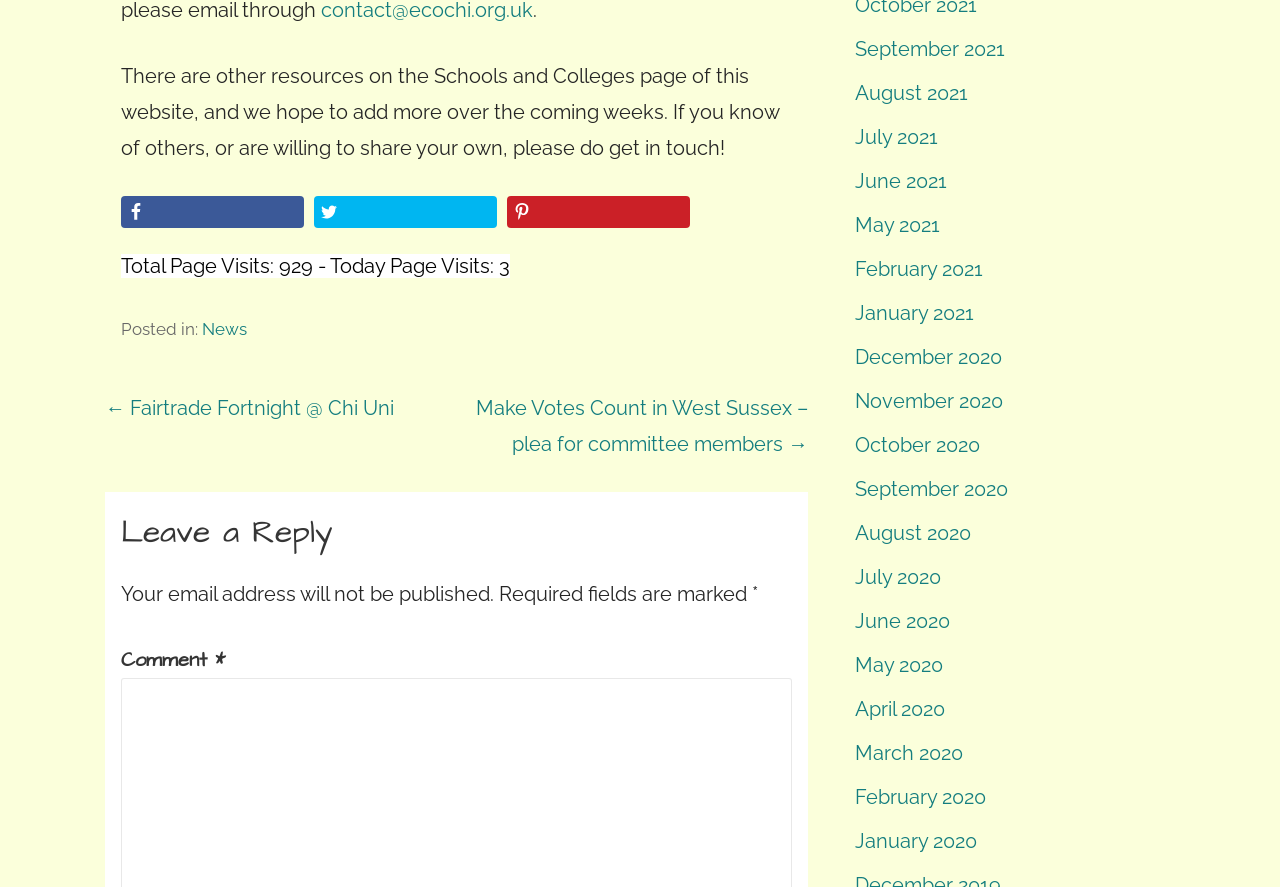Specify the bounding box coordinates of the area that needs to be clicked to achieve the following instruction: "Leave a reply".

[0.095, 0.577, 0.619, 0.627]